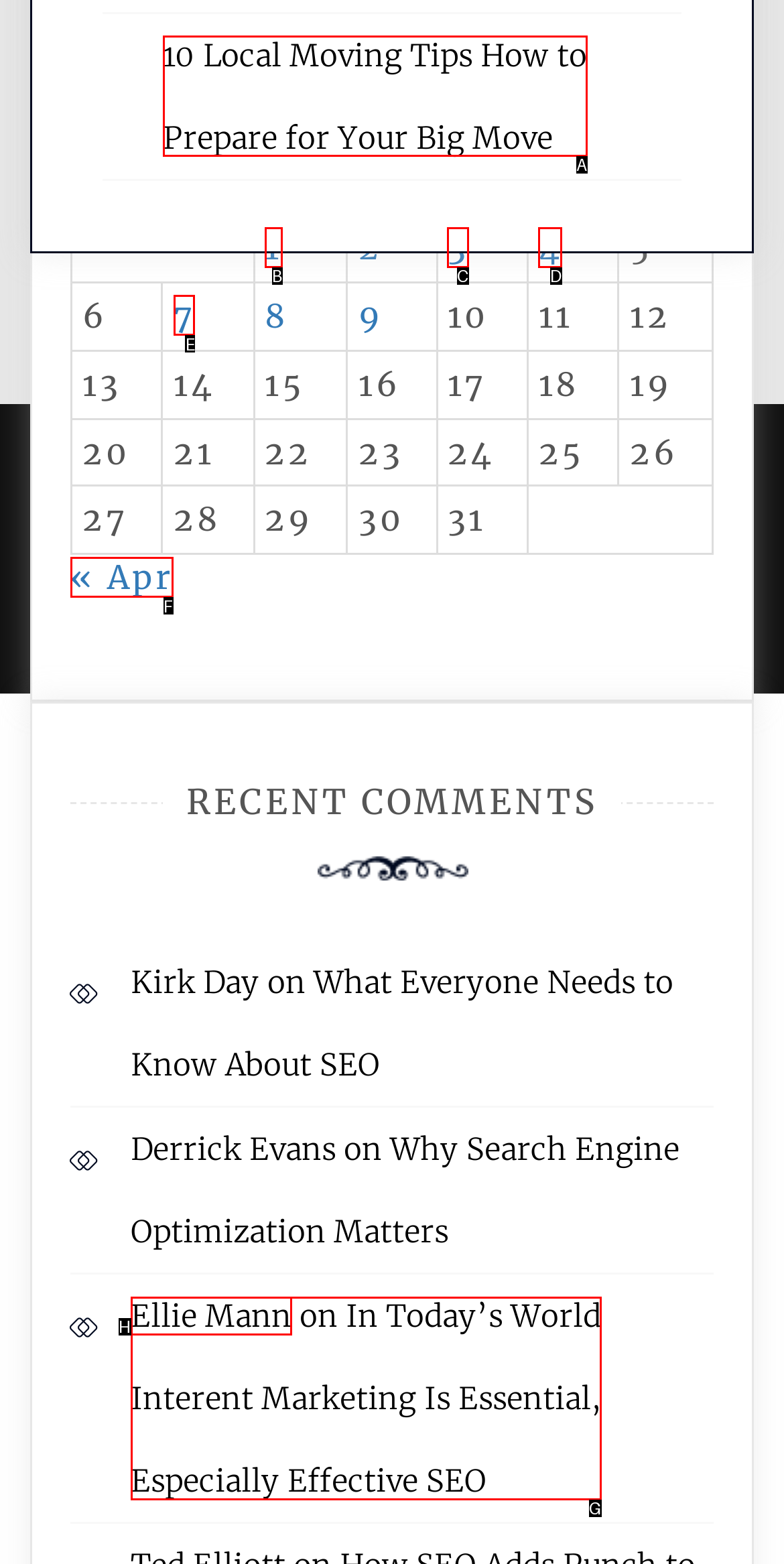Select the appropriate letter to fulfill the given instruction: Check '10 Local Moving Tips How to Prepare for Your Big Move'
Provide the letter of the correct option directly.

A